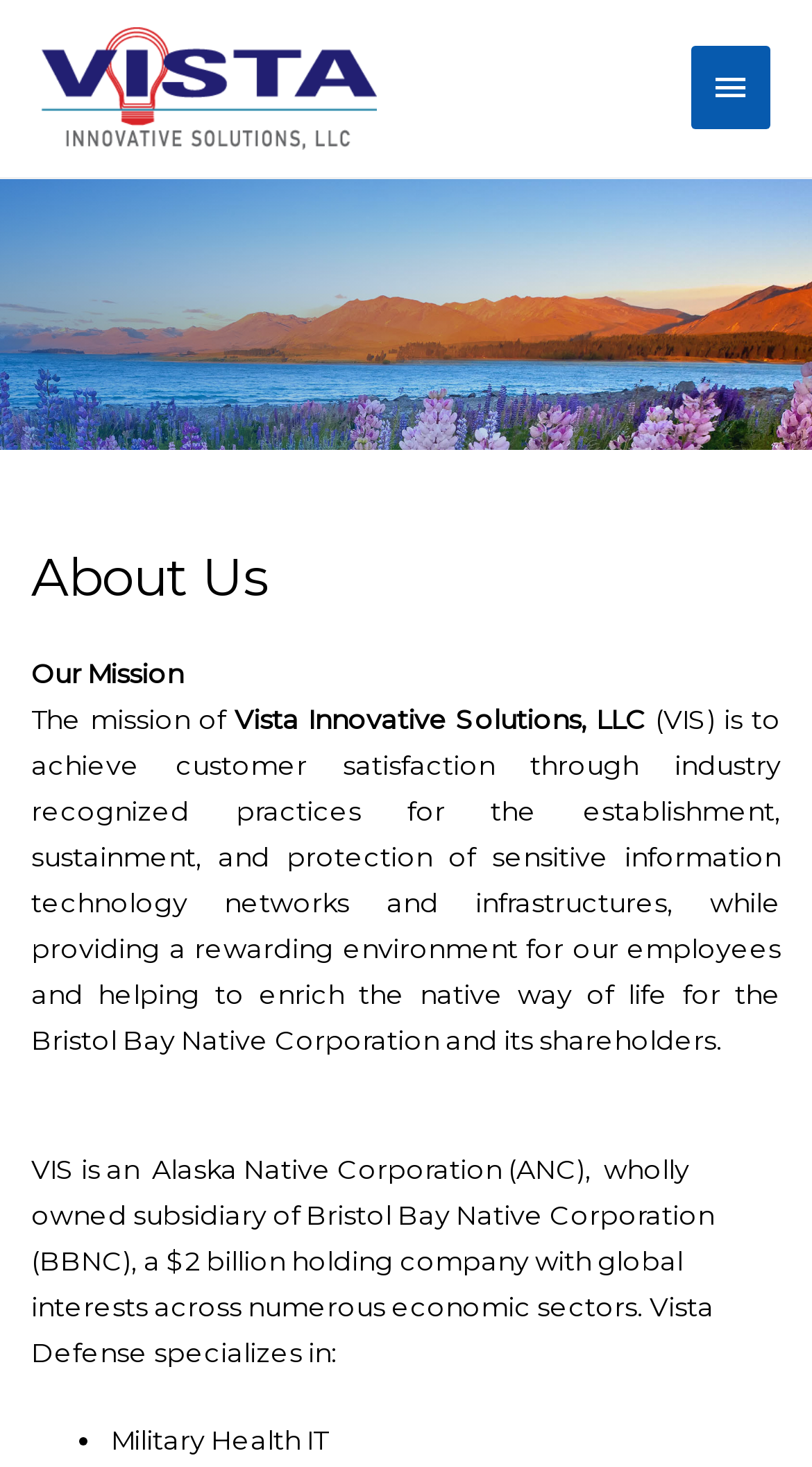Provide a brief response using a word or short phrase to this question:
What is the type of company VIS is?

Alaska Native Corporation